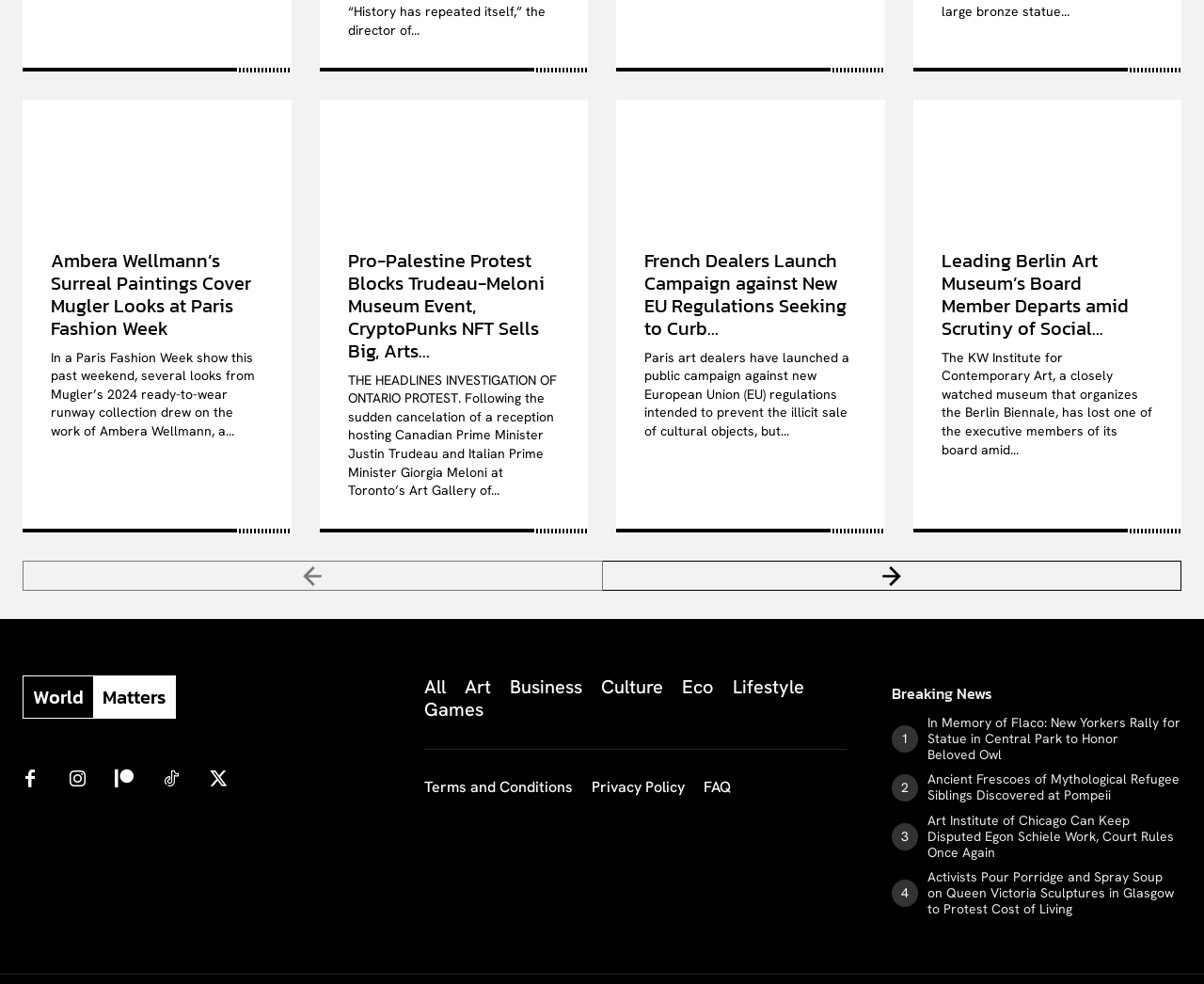Specify the bounding box coordinates of the region I need to click to perform the following instruction: "Read the 'Breaking News' section". The coordinates must be four float numbers in the range of 0 to 1, i.e., [left, top, right, bottom].

[0.741, 0.696, 0.825, 0.714]